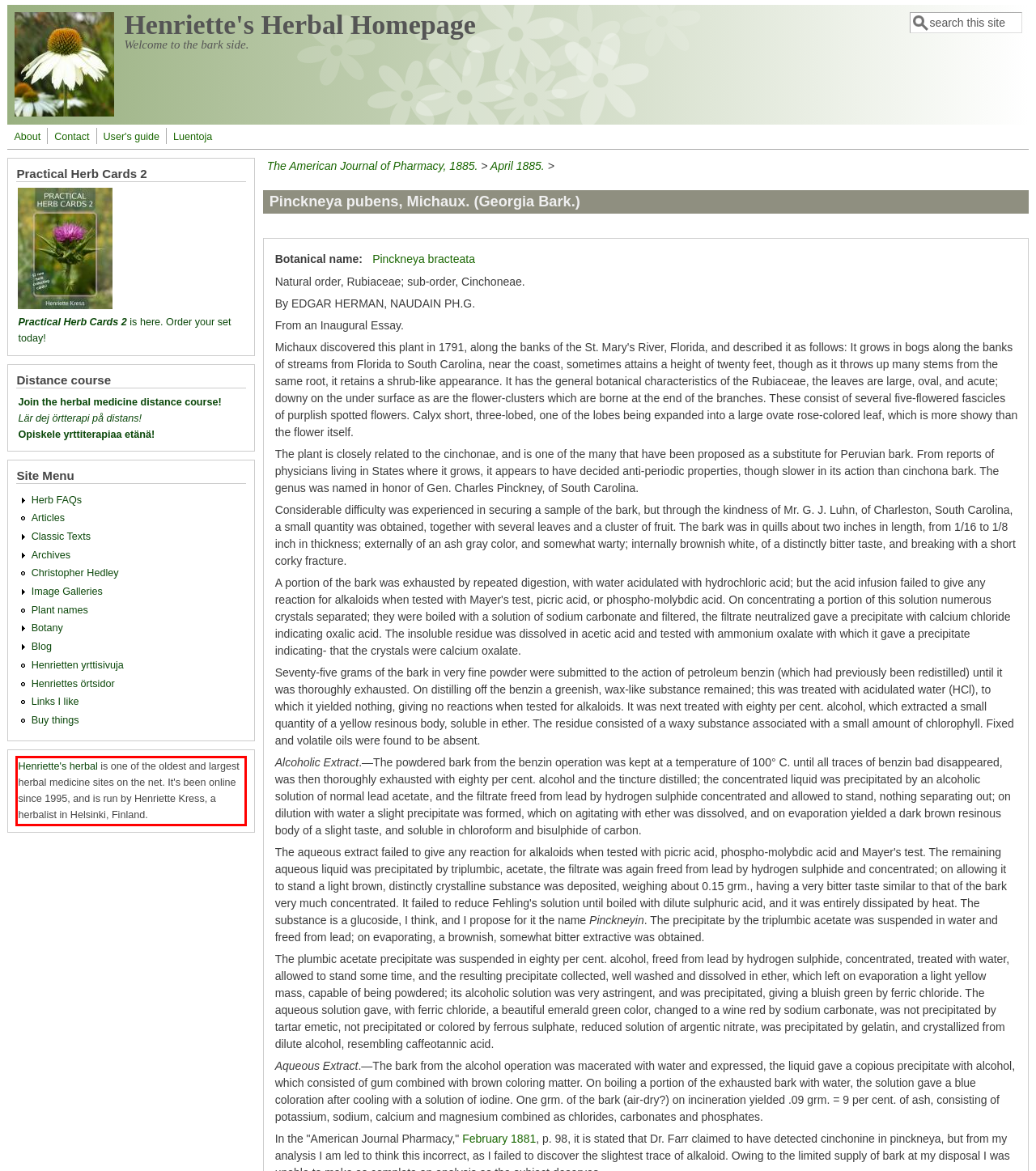Perform OCR on the text inside the red-bordered box in the provided screenshot and output the content.

Henriette's herbal is one of the oldest and largest herbal medicine sites on the net. It's been online since 1995, and is run by Henriette Kress, a herbalist in Helsinki, Finland.